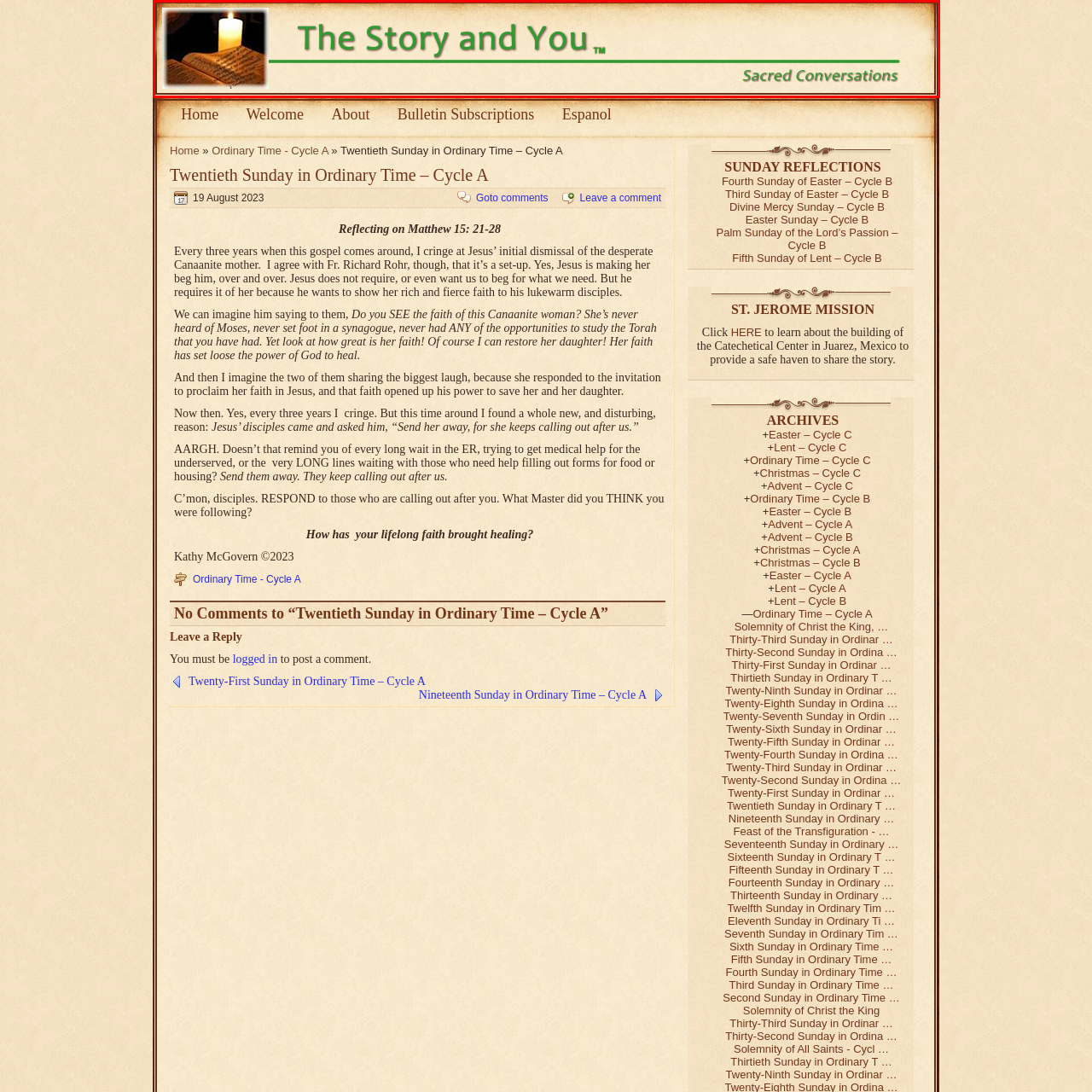What is the color of the typography?
Look closely at the image contained within the red bounding box and answer the question in detail, using the visual information present.

The color of the typography is green as mentioned in the caption, which highlights the title 'The Story and You' and creates a subtle contrast with the beige and neutral tones of the background.